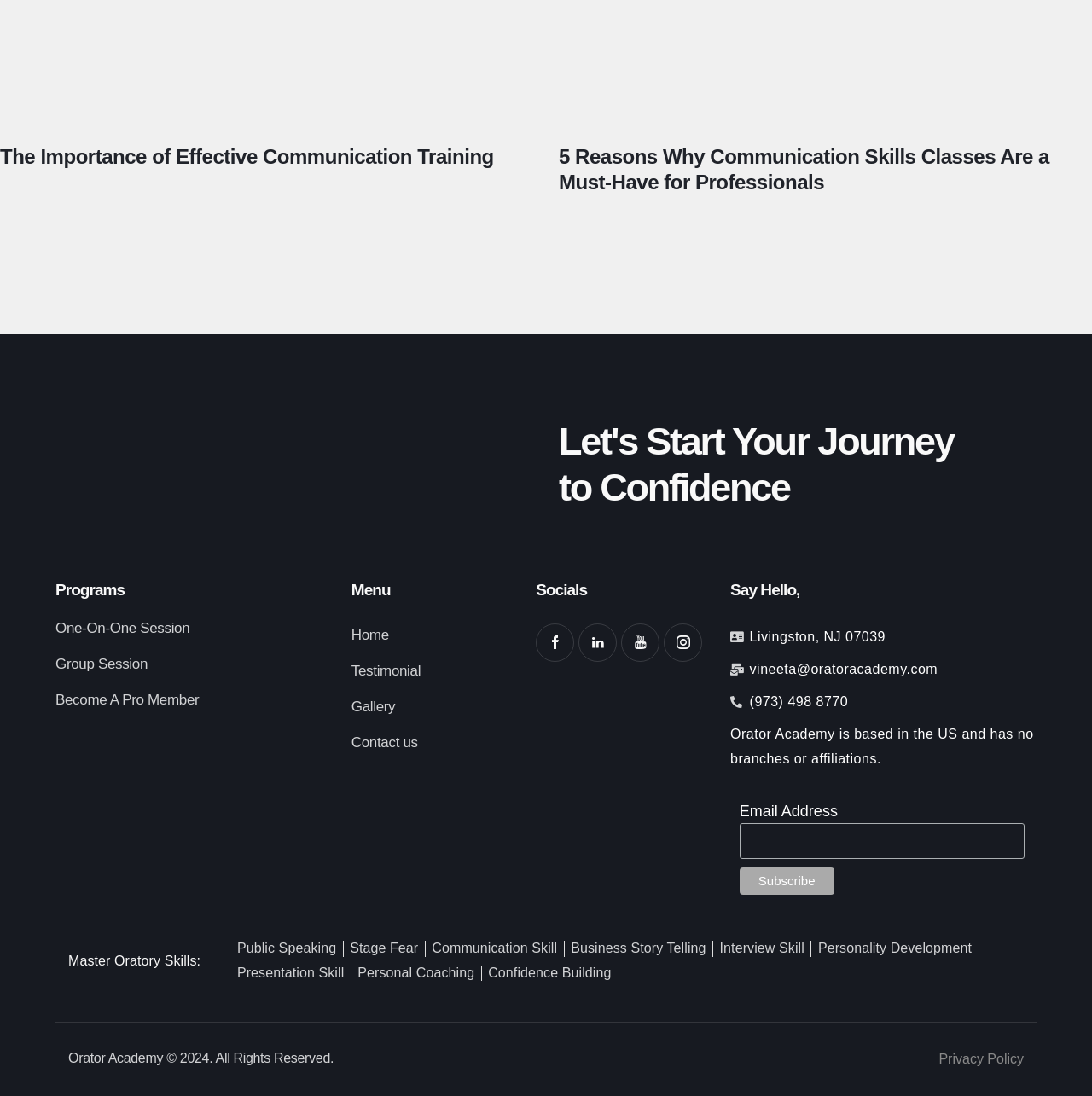Could you specify the bounding box coordinates for the clickable section to complete the following instruction: "Click on the 'Public Speaking' link"?

[0.217, 0.855, 0.308, 0.877]